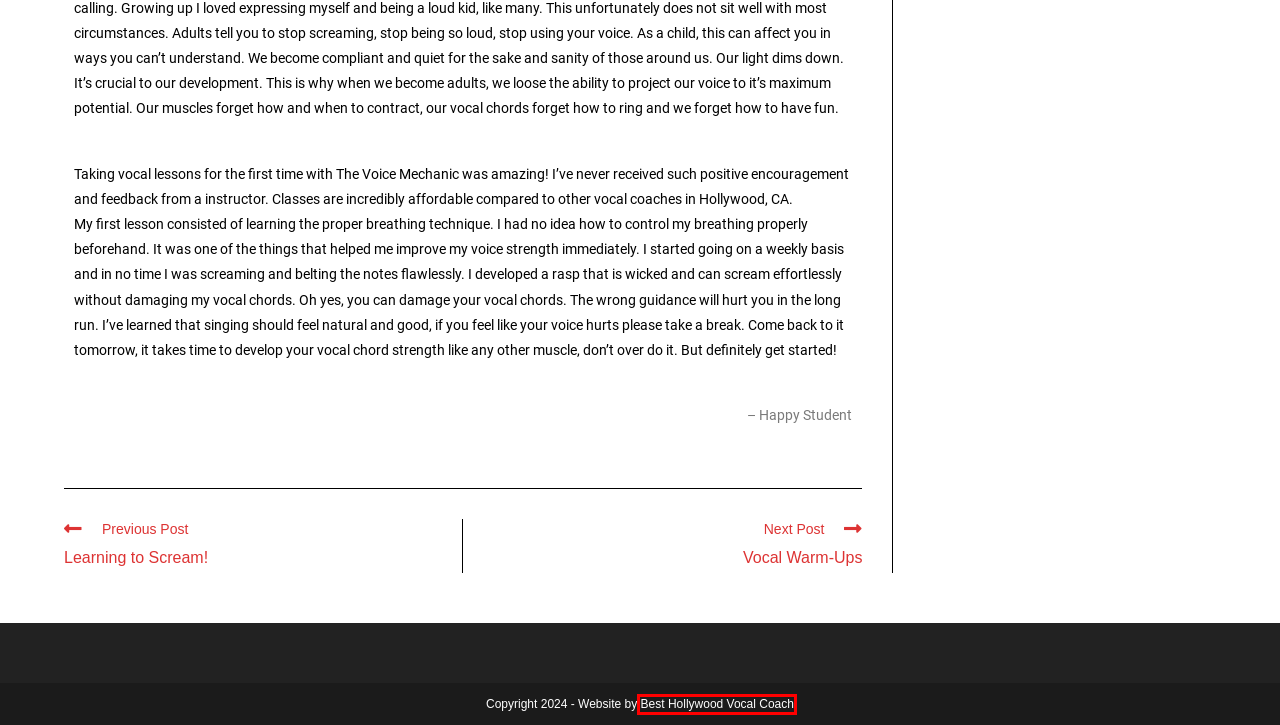You are presented with a screenshot of a webpage containing a red bounding box around a particular UI element. Select the best webpage description that matches the new webpage after clicking the element within the bounding box. Here are the candidates:
A. Vocal Warm-Ups - Metal Singing Lessons
B. Music Practice Room - Metal Singing Lessons
C. The Voice Mechanic - Top Los Angeles Vocal Coach
D. Metal Bands - Metal Singing Lessons
E. Learning to Scream! - Metal Singing Lessons
F. Singing Lessons Archives - Metal Singing Lessons
G. Contact for Voice Lessons - The Voice Mechanic
H. Record Your Music! - Metal Singing Lessons

C